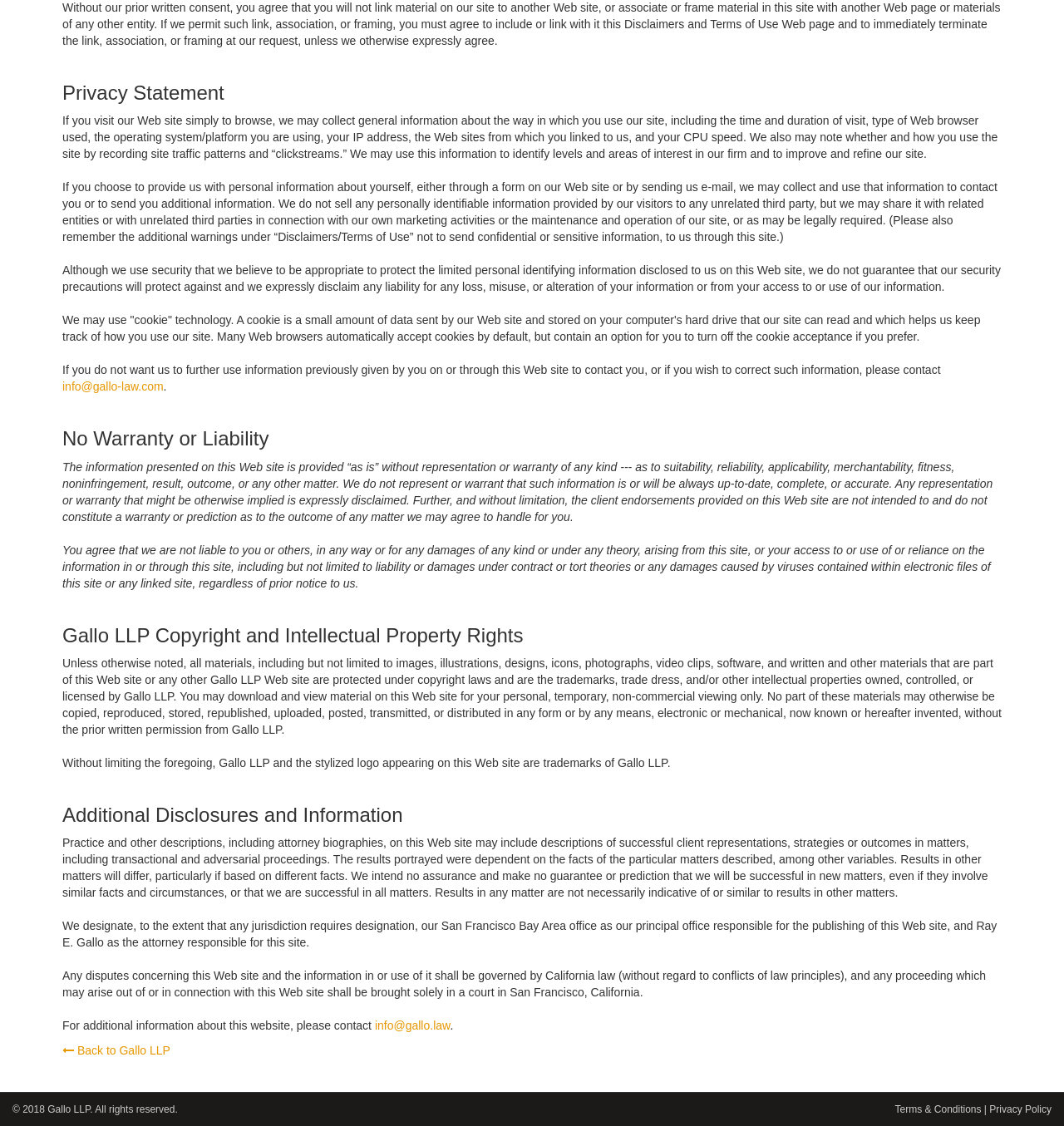What is the policy on linking to this website?
Please provide a comprehensive answer based on the contents of the image.

According to the section 'Disclaimers and Terms of Use', users are not allowed to link material on this site to another website, or associate or frame material in this site with another web page or materials of any other entity, without prior written consent from Gallo LLP.